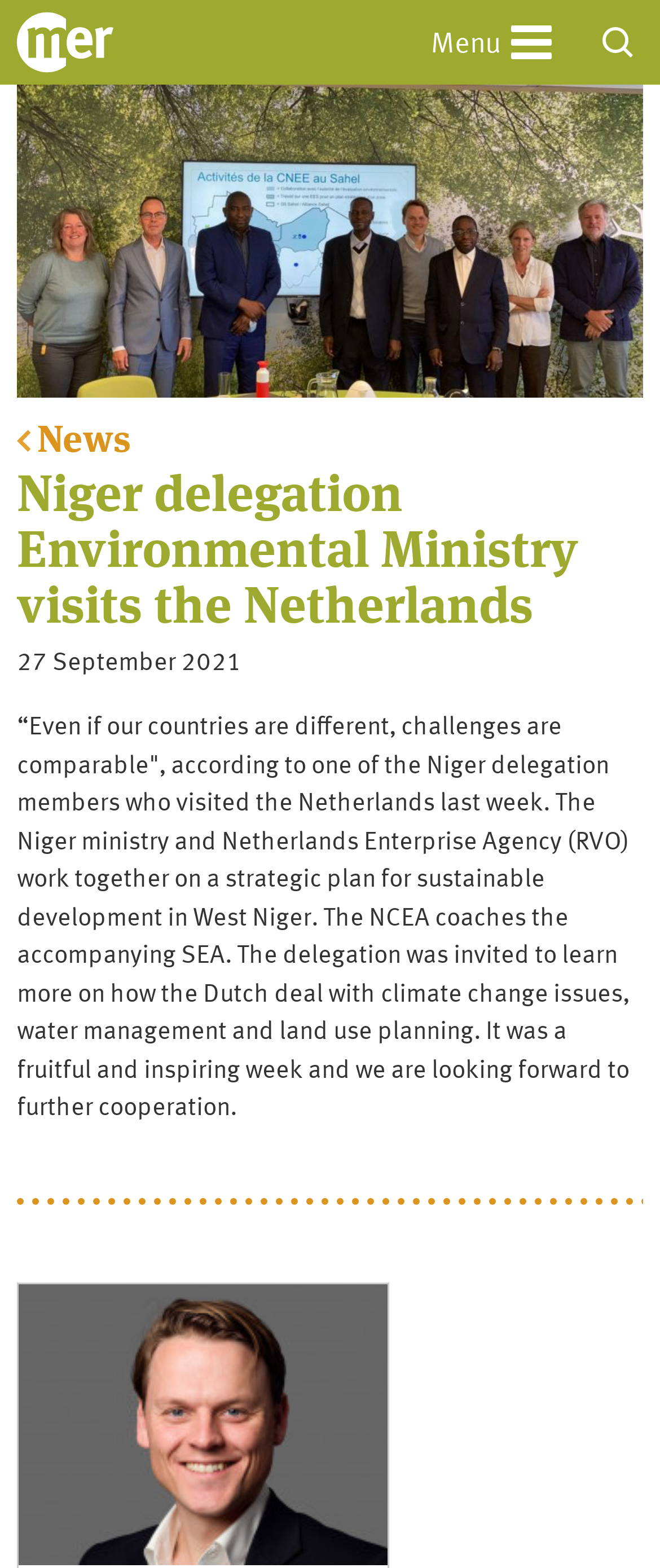Please specify the bounding box coordinates of the clickable region necessary for completing the following instruction: "Contact us". The coordinates must consist of four float numbers between 0 and 1, i.e., [left, top, right, bottom].

[0.0, 0.476, 1.0, 0.519]